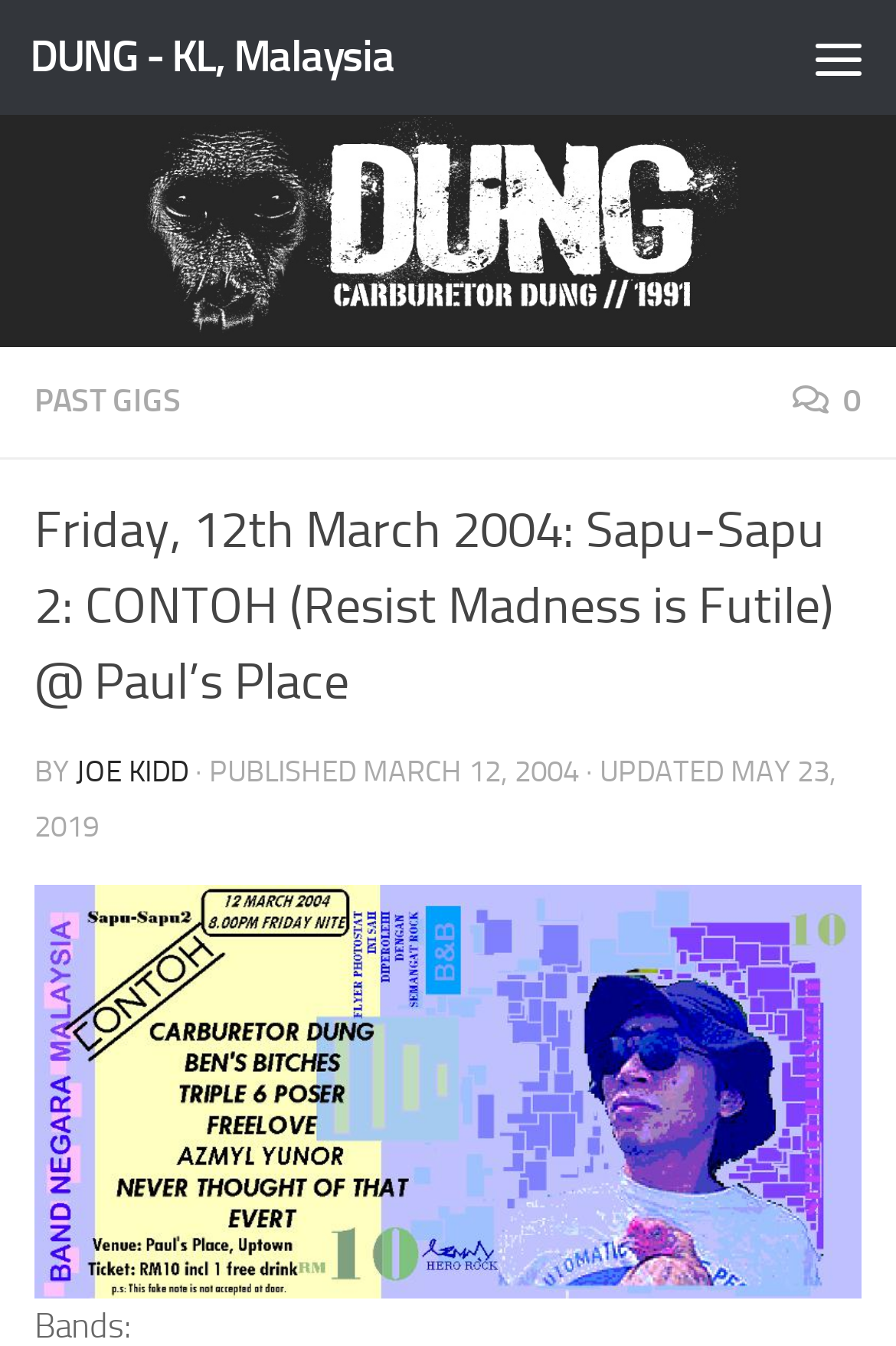Given the element description "DUNG - KL, Malaysia", identify the bounding box of the corresponding UI element.

[0.033, 0.0, 0.44, 0.085]